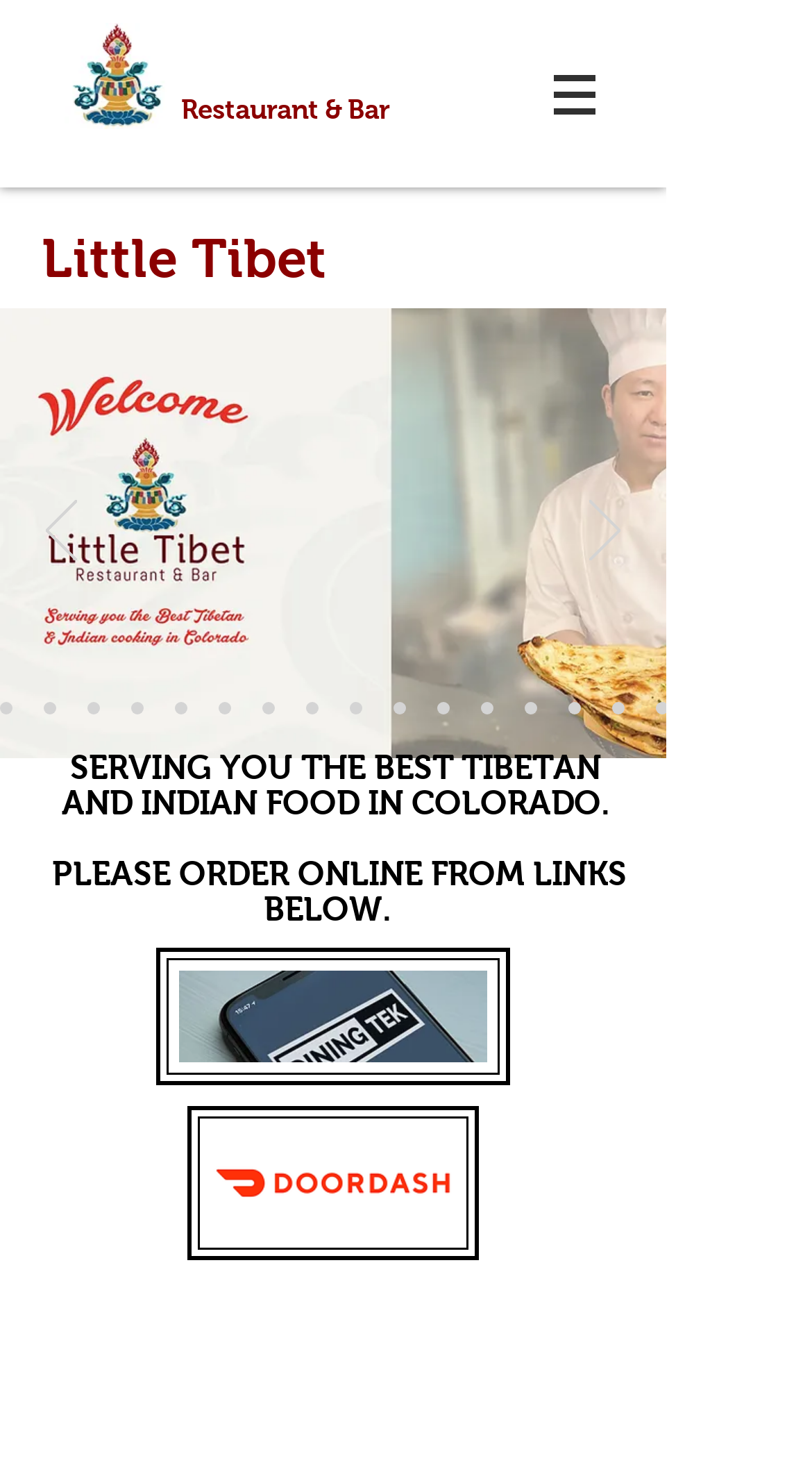What is the navigation menu for?
Based on the image, answer the question with as much detail as possible.

The navigation element at [0.644, 0.028, 0.772, 0.1] has a button with a popup menu, indicating that it is a navigation menu for the site.